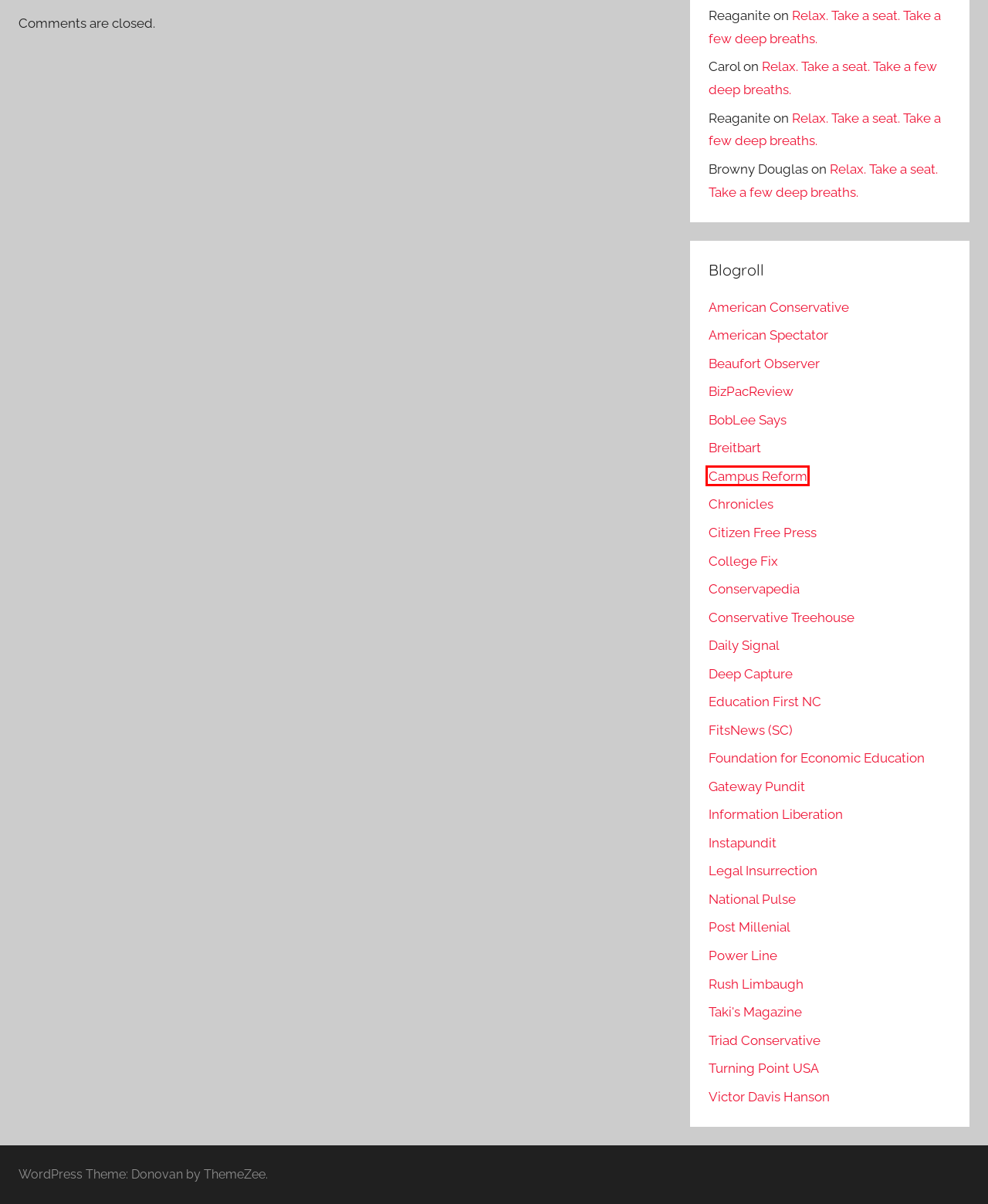You have a screenshot of a webpage with a red bounding box around an element. Identify the webpage description that best fits the new page that appears after clicking the selected element in the red bounding box. Here are the candidates:
A. Education | Education First Alliance | North Carolina
B. Le·gal In·sur·rec·tion
C. Beaufort Observer | Eastern North Carolina Now
D. Taki's Magazine - Home Page
E. Campus Reform the #1 Source for College News
F. Home - BobLee Says
G. Home - The American Conservative
H. Chronicles Magazine : A Magazine of American Culture

E